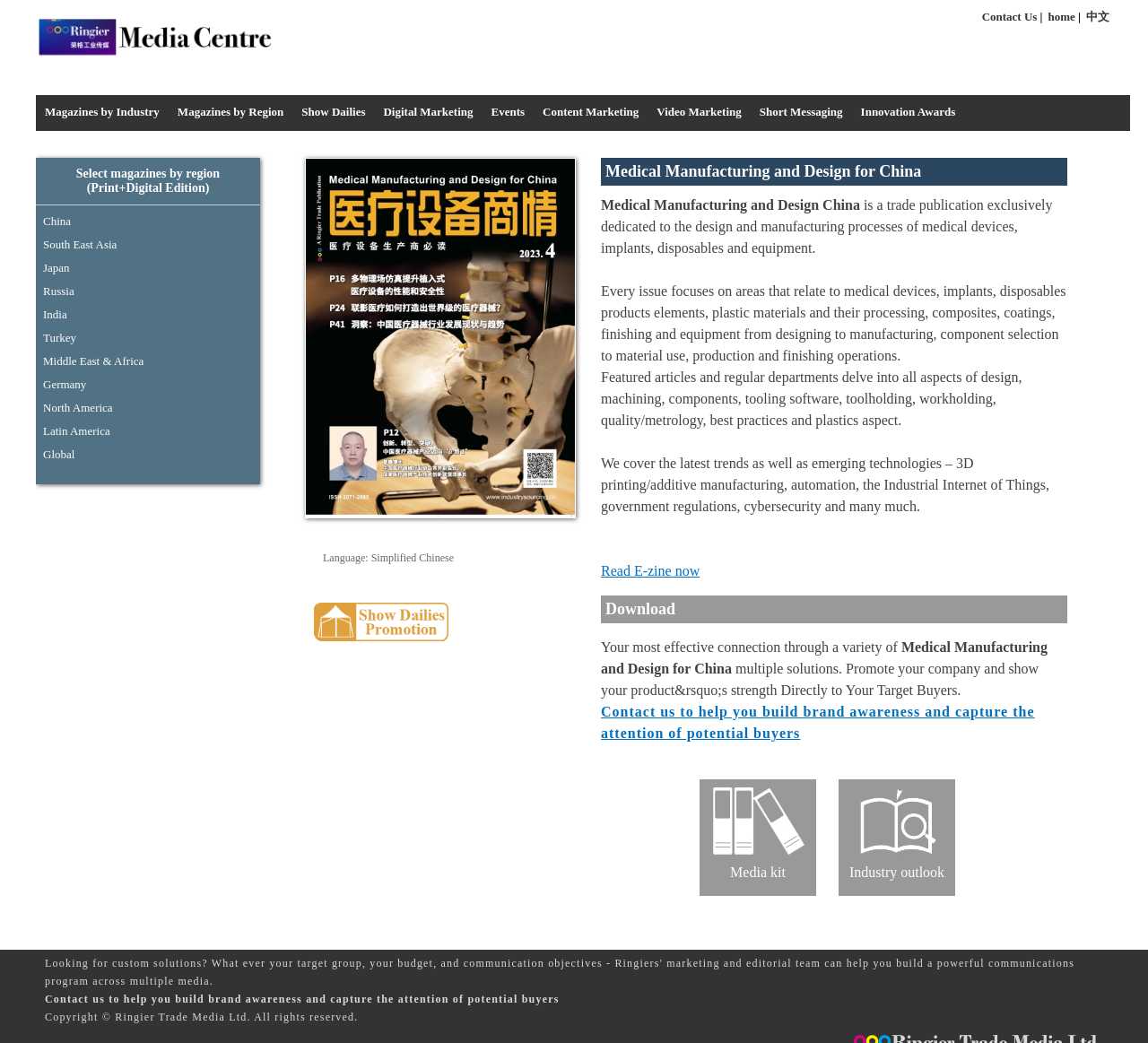What is the copyright information?
Provide a concise answer using a single word or phrase based on the image.

Ringier Trade Media Ltd.